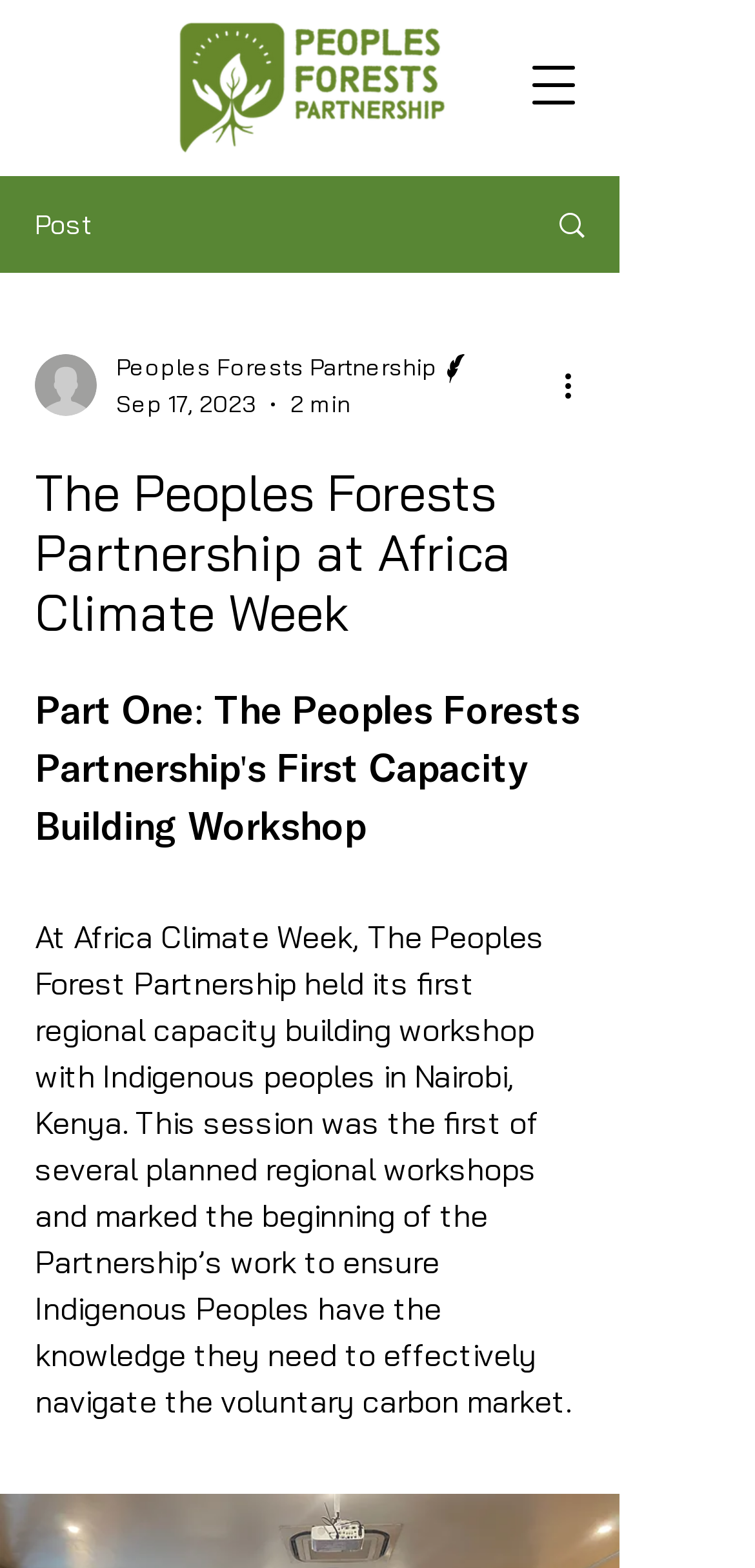What is the duration of the article?
Look at the image and answer the question using a single word or phrase.

2 min